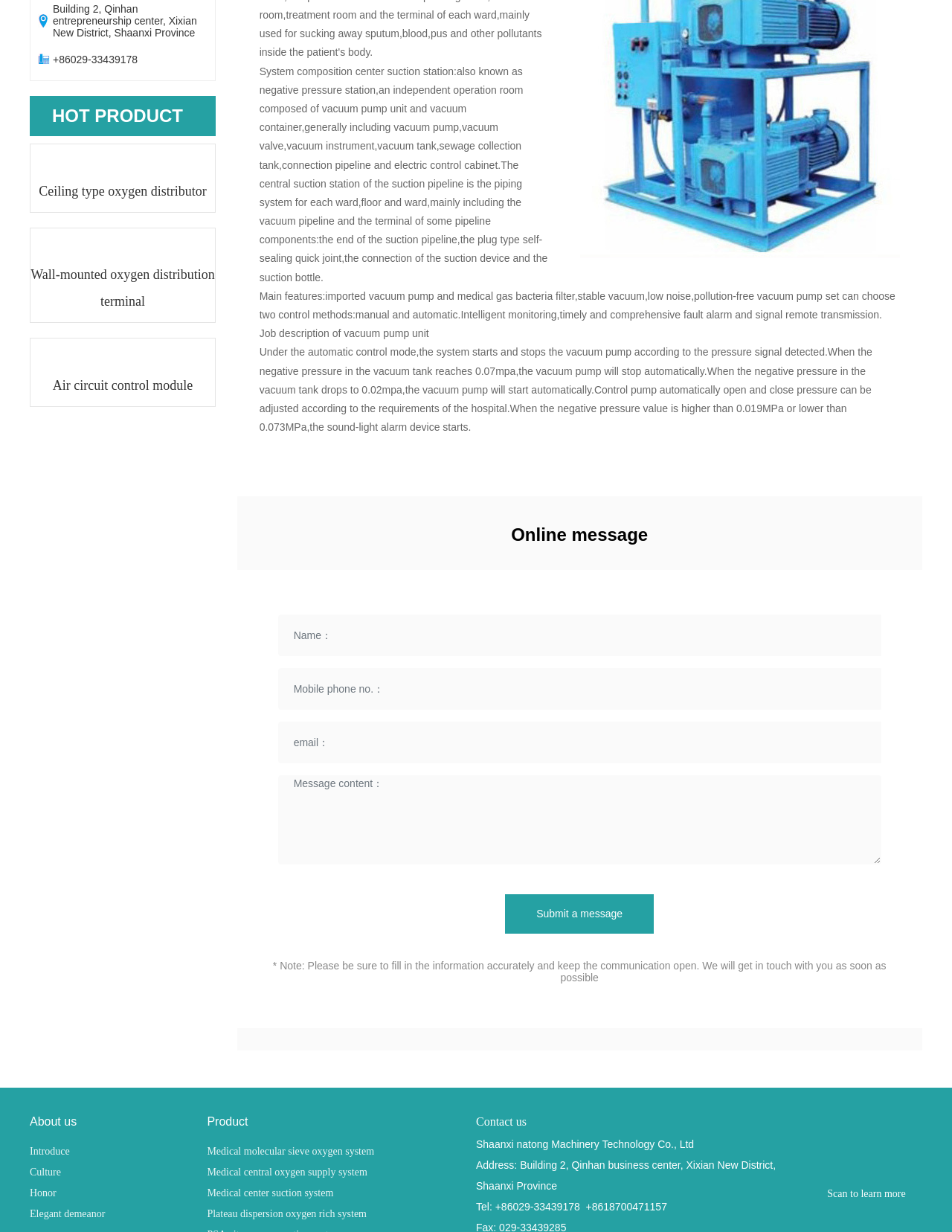How many control methods are available for the vacuum pump set?
Answer with a single word or short phrase according to what you see in the image.

Two